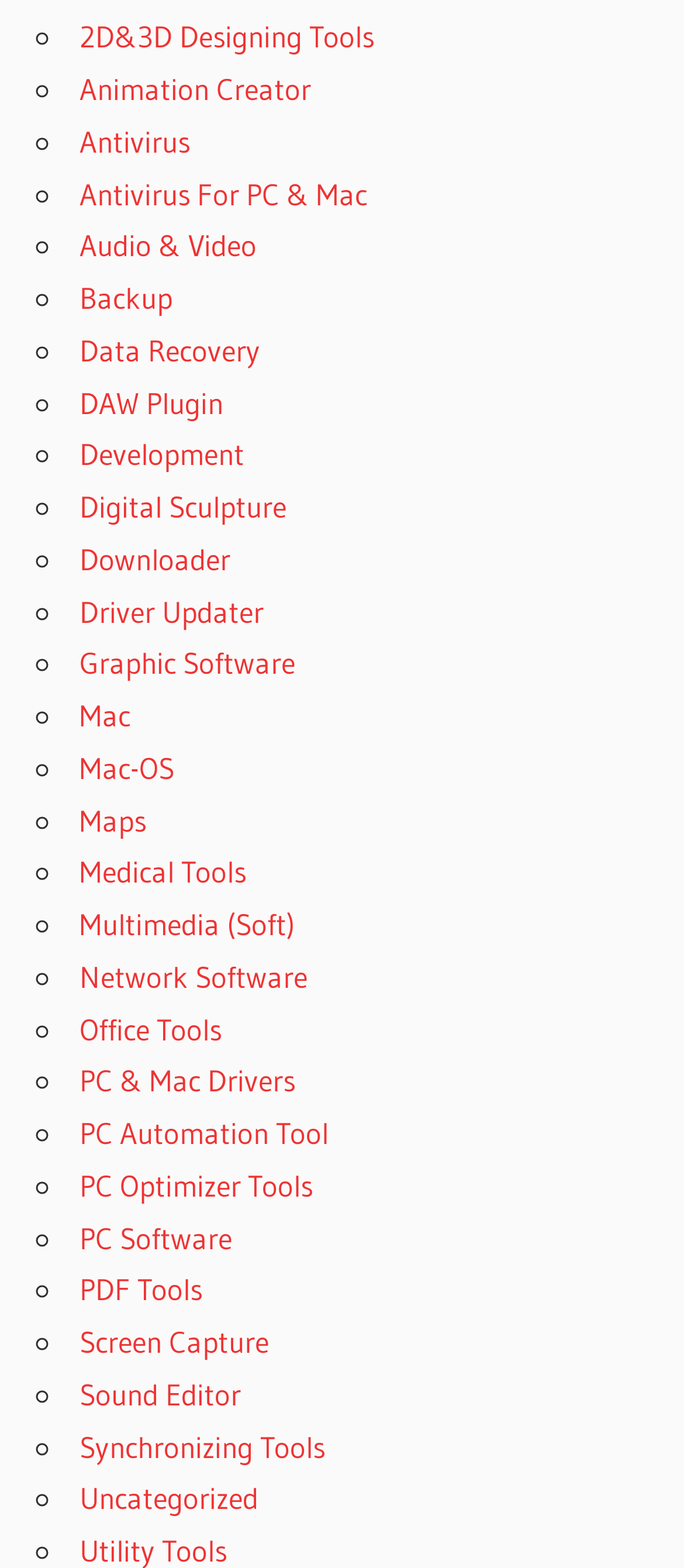Carefully examine the image and provide an in-depth answer to the question: What is the first category listed on the webpage?

I looked at the first link on the webpage and found that it is labeled '2D&3D Designing Tools', which is the first category listed.